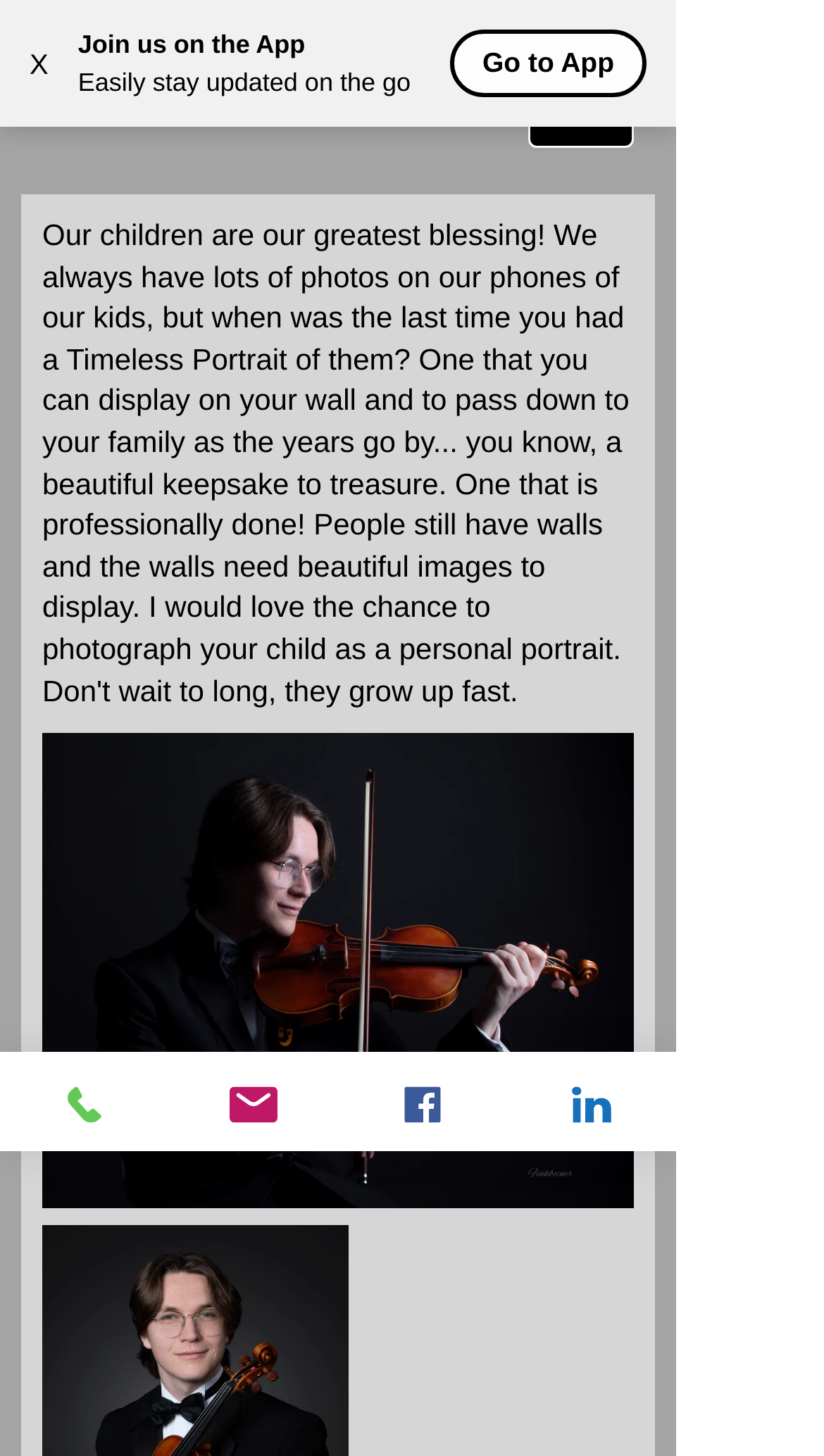Use a single word or phrase to answer the question: 
How can users stay updated on the go?

Easily through the app